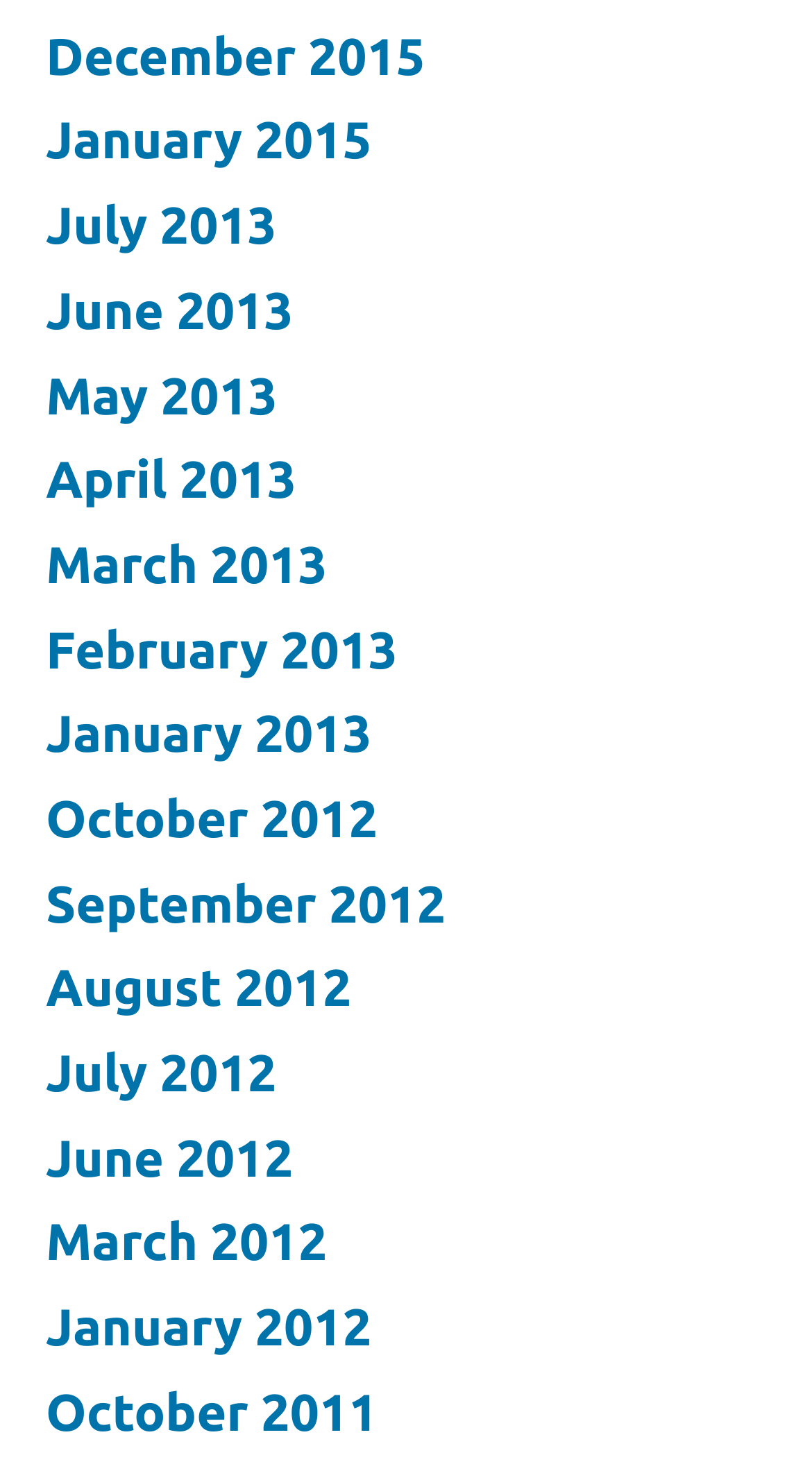Please find the bounding box coordinates of the element that must be clicked to perform the given instruction: "view December 2015". The coordinates should be four float numbers from 0 to 1, i.e., [left, top, right, bottom].

[0.056, 0.018, 0.524, 0.058]